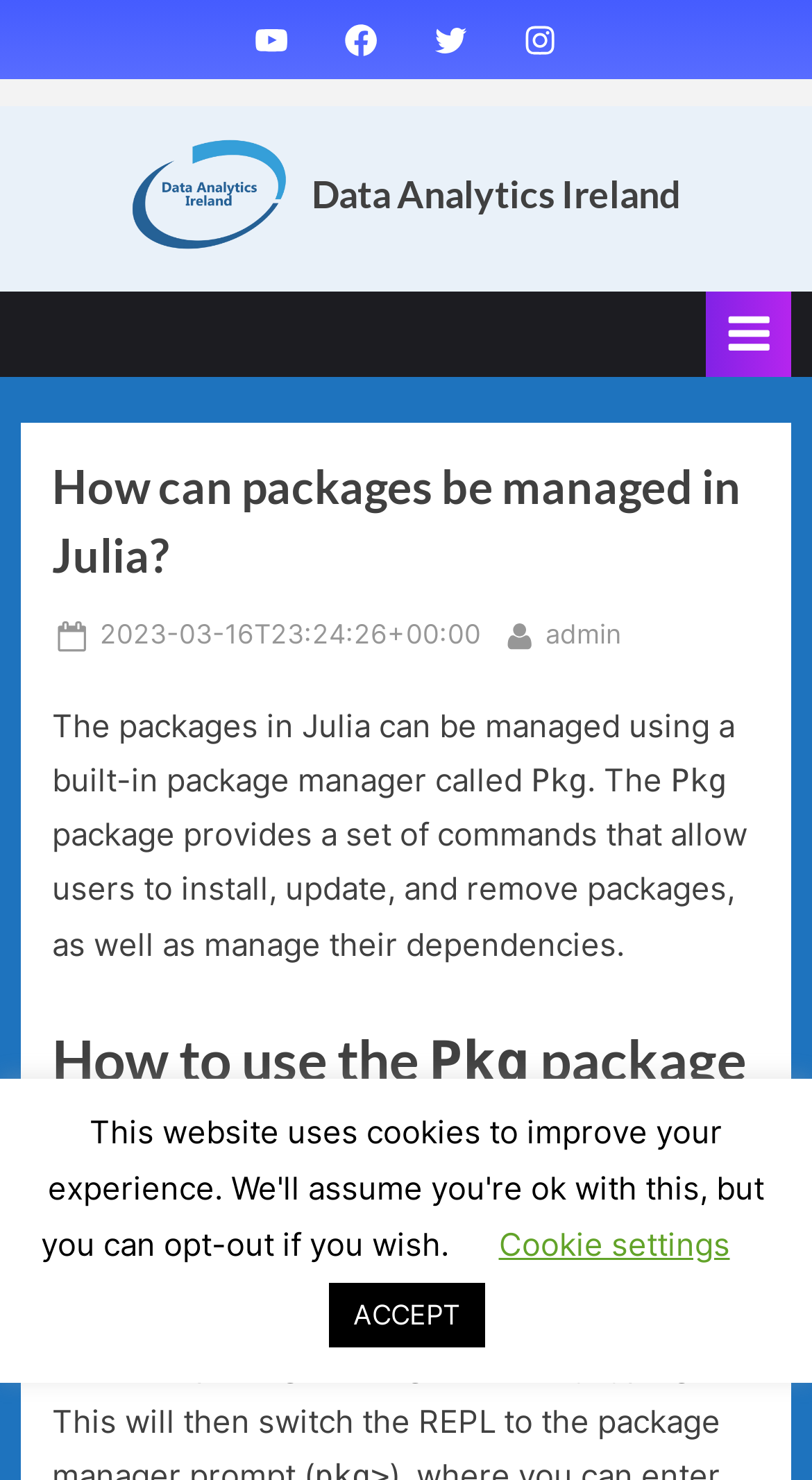Please identify the bounding box coordinates of the element on the webpage that should be clicked to follow this instruction: "Toggle Primary Menu". The bounding box coordinates should be given as four float numbers between 0 and 1, formatted as [left, top, right, bottom].

[0.868, 0.197, 0.974, 0.254]